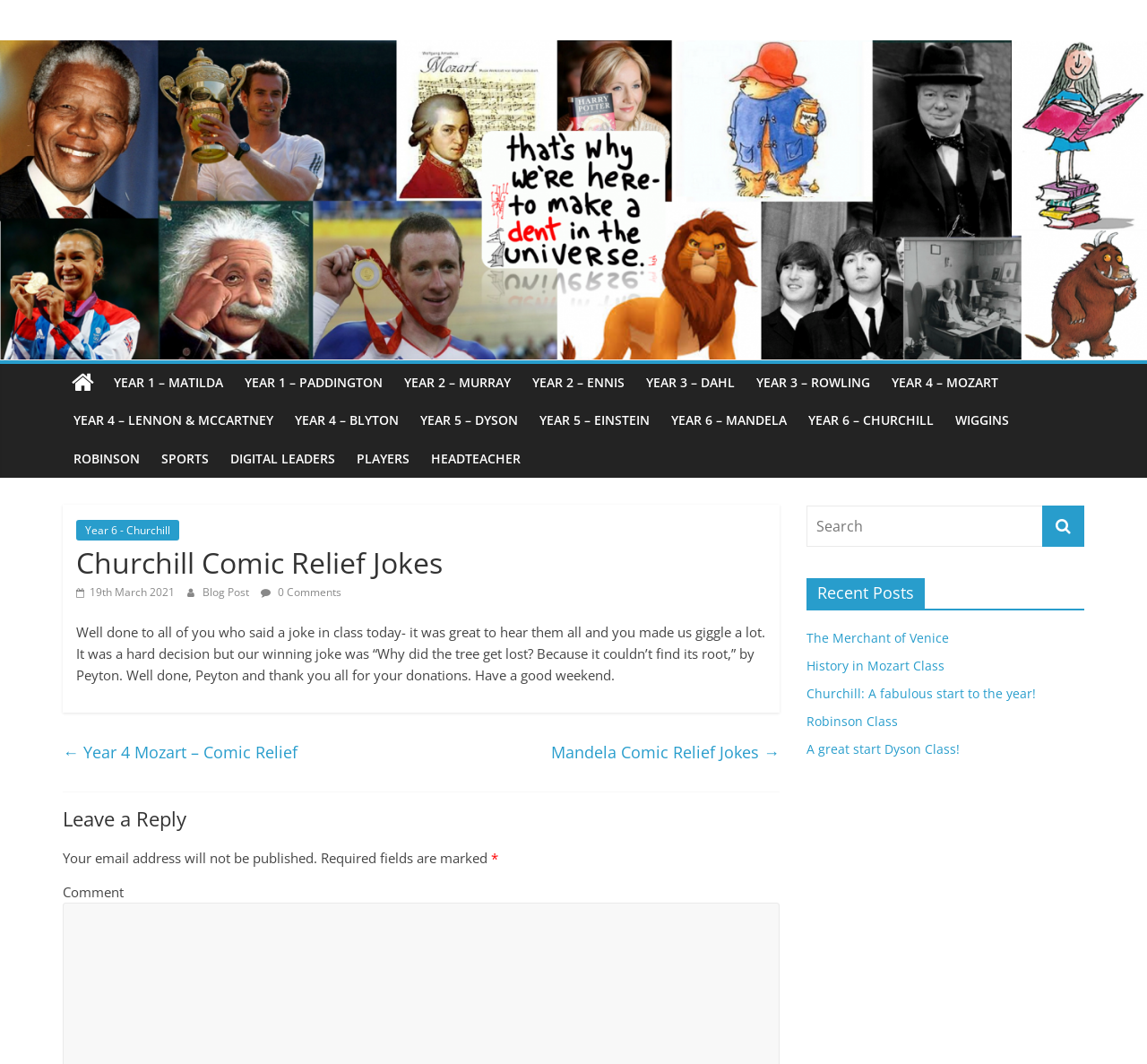Please identify the bounding box coordinates of the element that needs to be clicked to perform the following instruction: "Click on the link to view Year 1 – Matilda".

[0.09, 0.342, 0.204, 0.378]